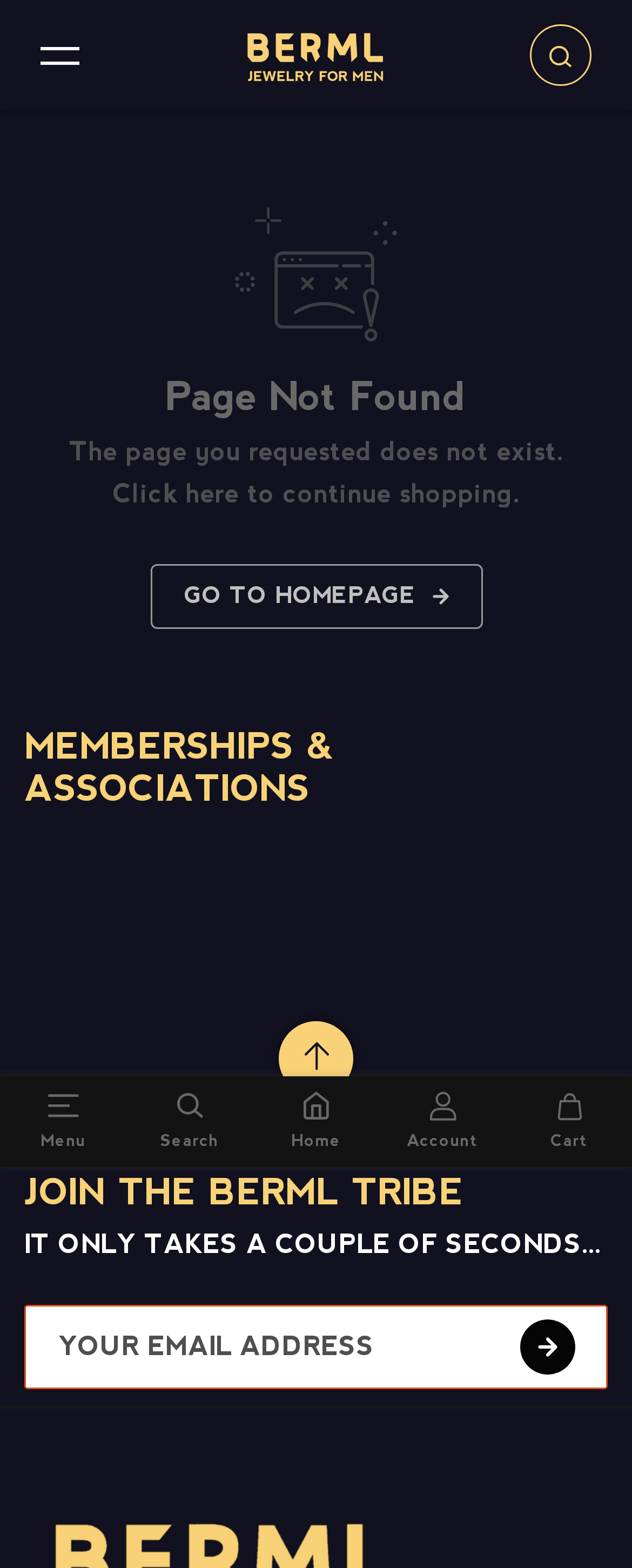What is the purpose of the textbox?
Using the image as a reference, give a one-word or short phrase answer.

Subscribe